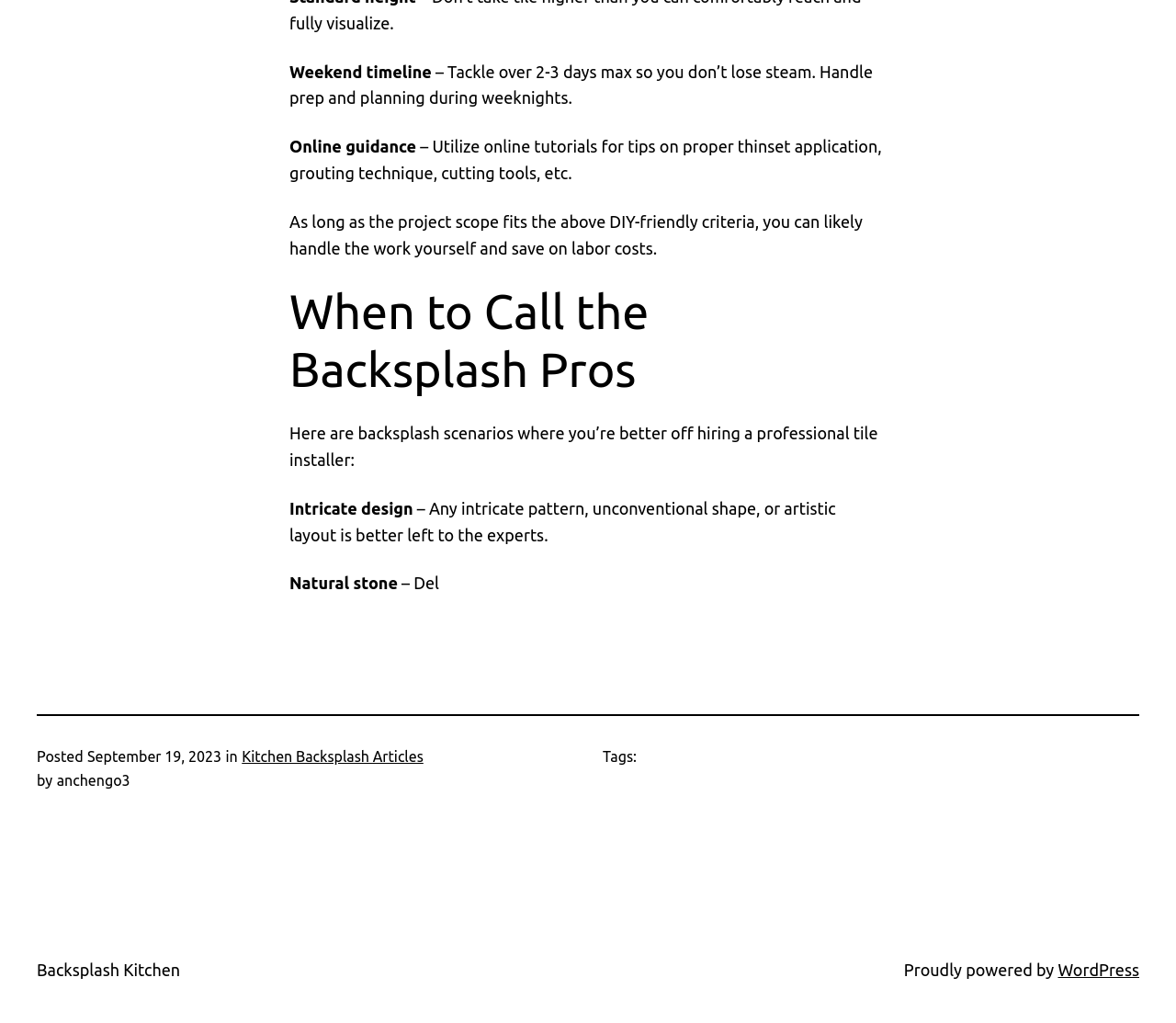Give the bounding box coordinates for the element described by: "Injury Compensation News".

None